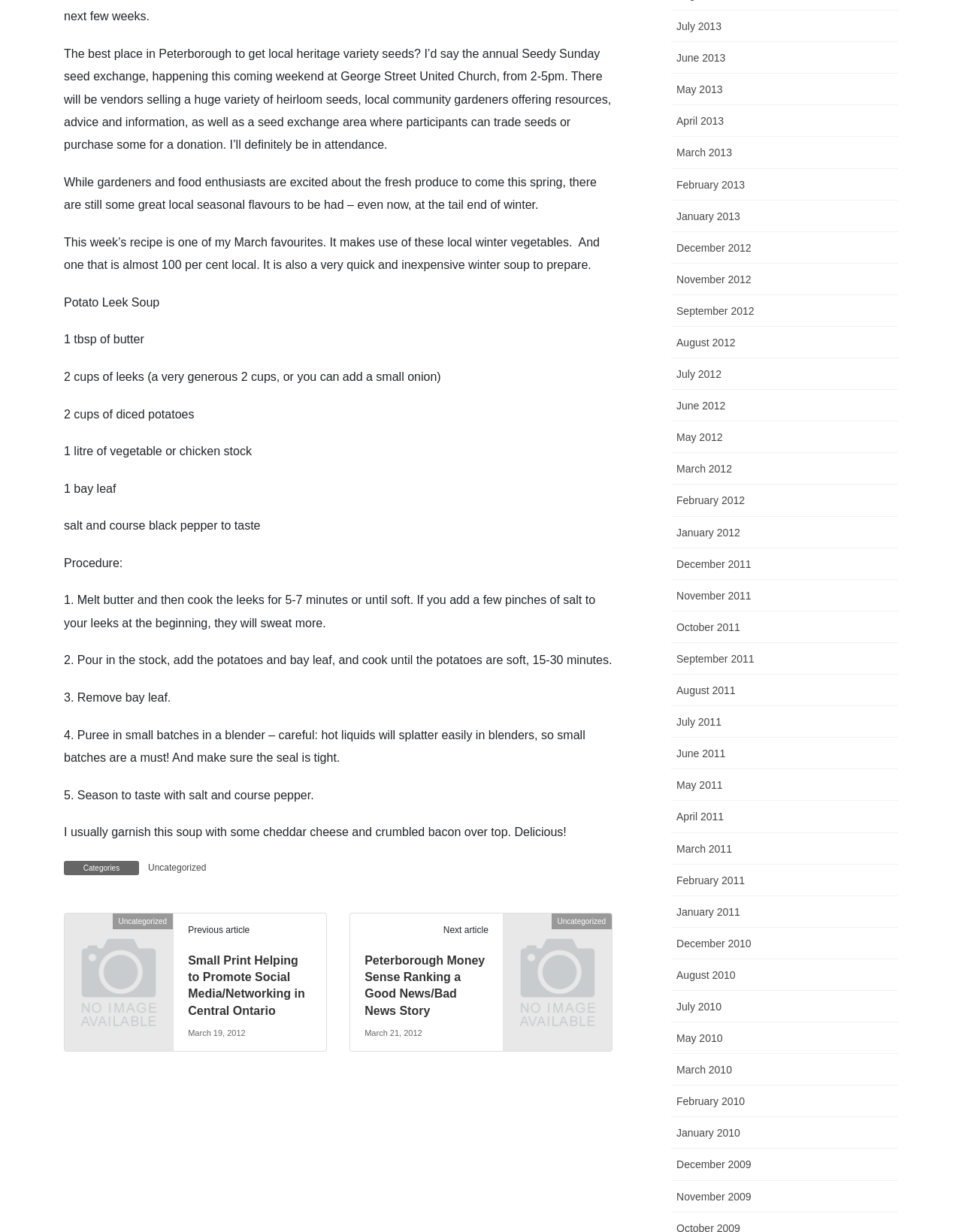Determine the bounding box coordinates of the clickable region to execute the instruction: "View the 'Small Print Helping to Promote Social Media/Networking in Central Ontario' article". The coordinates should be four float numbers between 0 and 1, denoted as [left, top, right, bottom].

[0.195, 0.774, 0.317, 0.826]